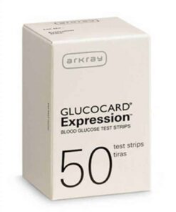How many test strips are in the box?
We need a detailed and exhaustive answer to the question. Please elaborate.

The quantity of test strips contained within the box is explicitly stated on the packaging, which is 50. This information is provided to inform users of the product's capacity and to help them manage their diabetes.